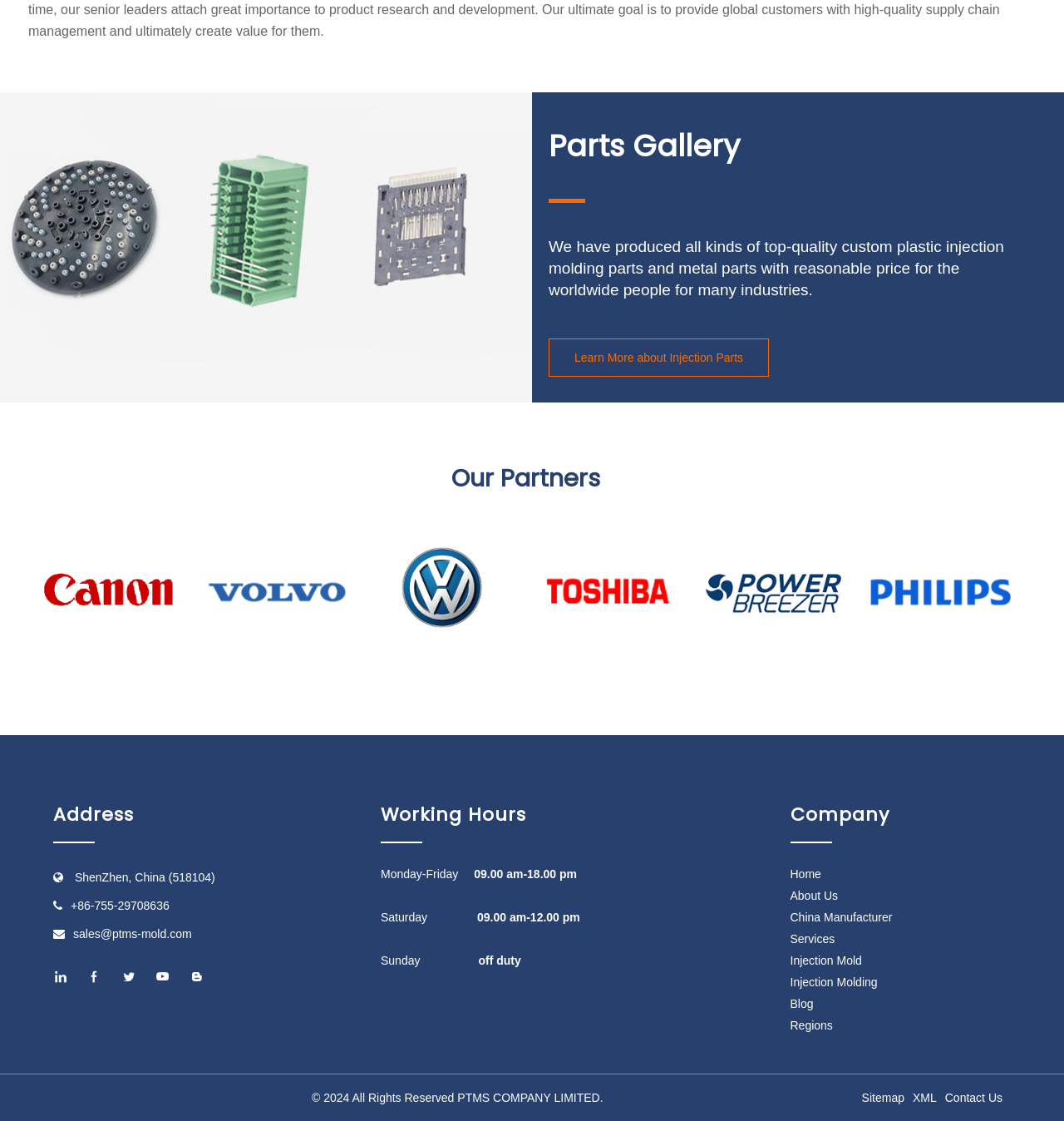Please find the bounding box coordinates of the element that needs to be clicked to perform the following instruction: "Learn more about injection parts". The bounding box coordinates should be four float numbers between 0 and 1, represented as [left, top, right, bottom].

[0.516, 0.302, 0.723, 0.336]